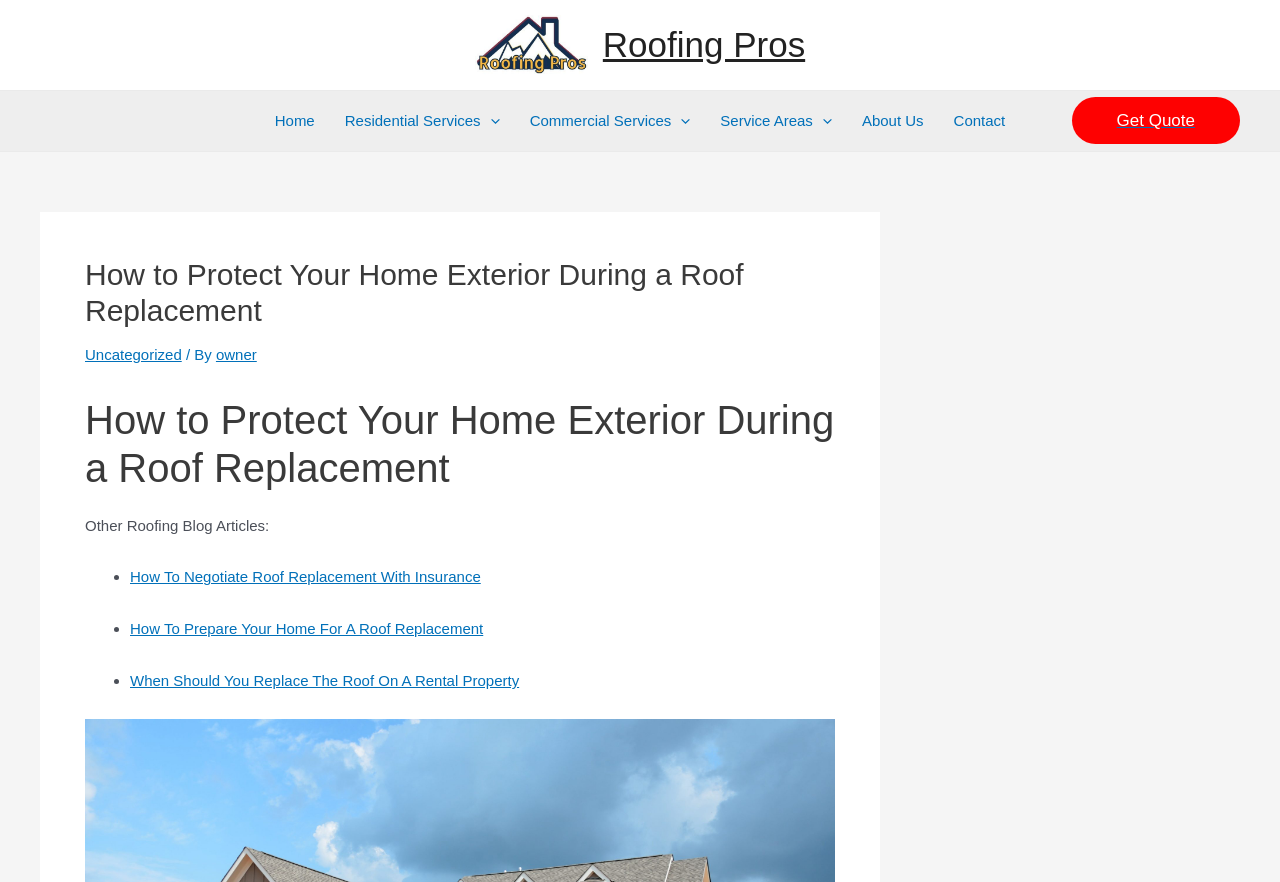Find the bounding box coordinates of the element to click in order to complete the given instruction: "Read How To Negotiate Roof Replacement With Insurance."

[0.102, 0.645, 0.376, 0.664]